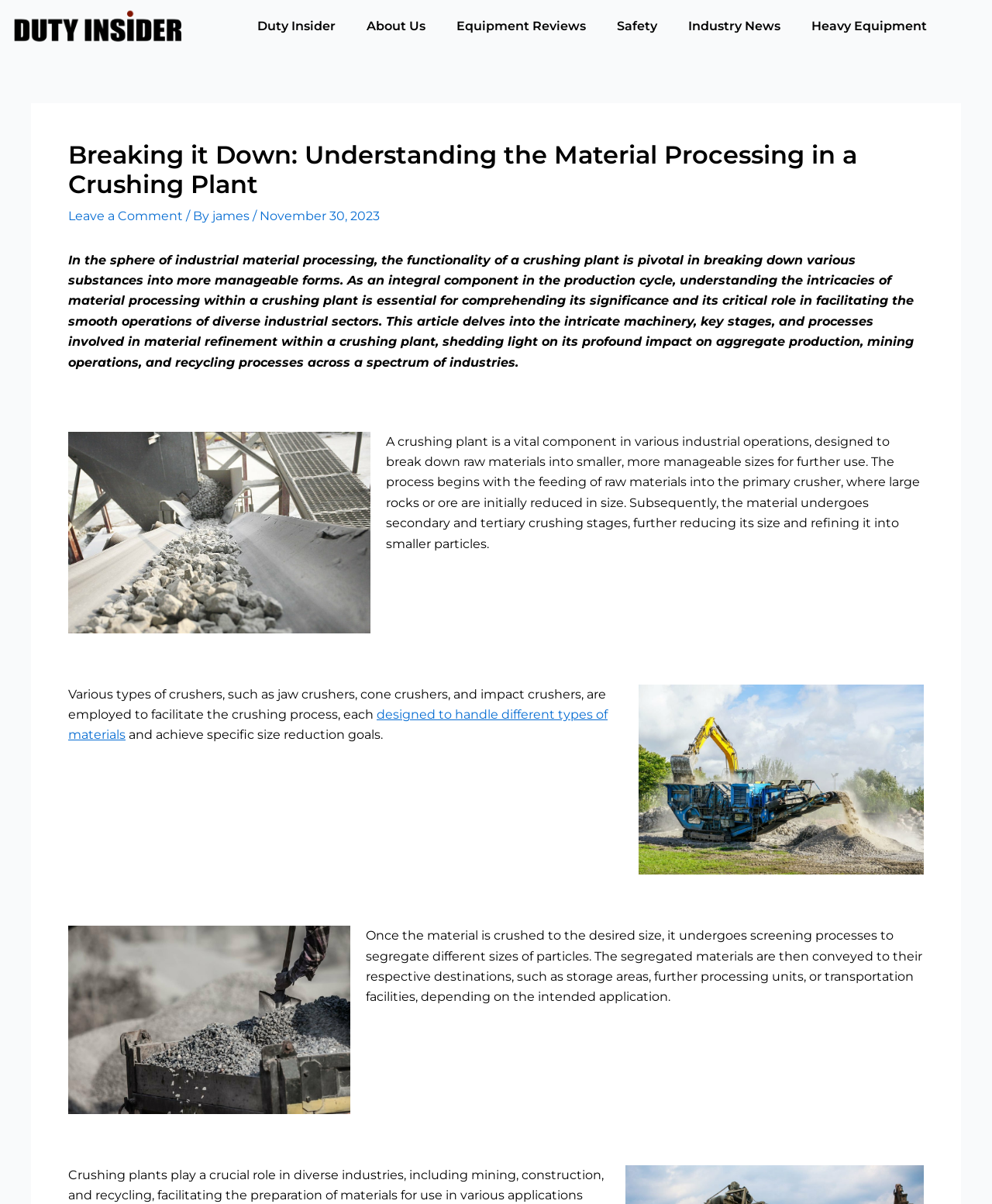Locate the UI element described by james in the provided webpage screenshot. Return the bounding box coordinates in the format (top-left x, top-left y, bottom-right x, bottom-right y), ensuring all values are between 0 and 1.

[0.214, 0.173, 0.255, 0.186]